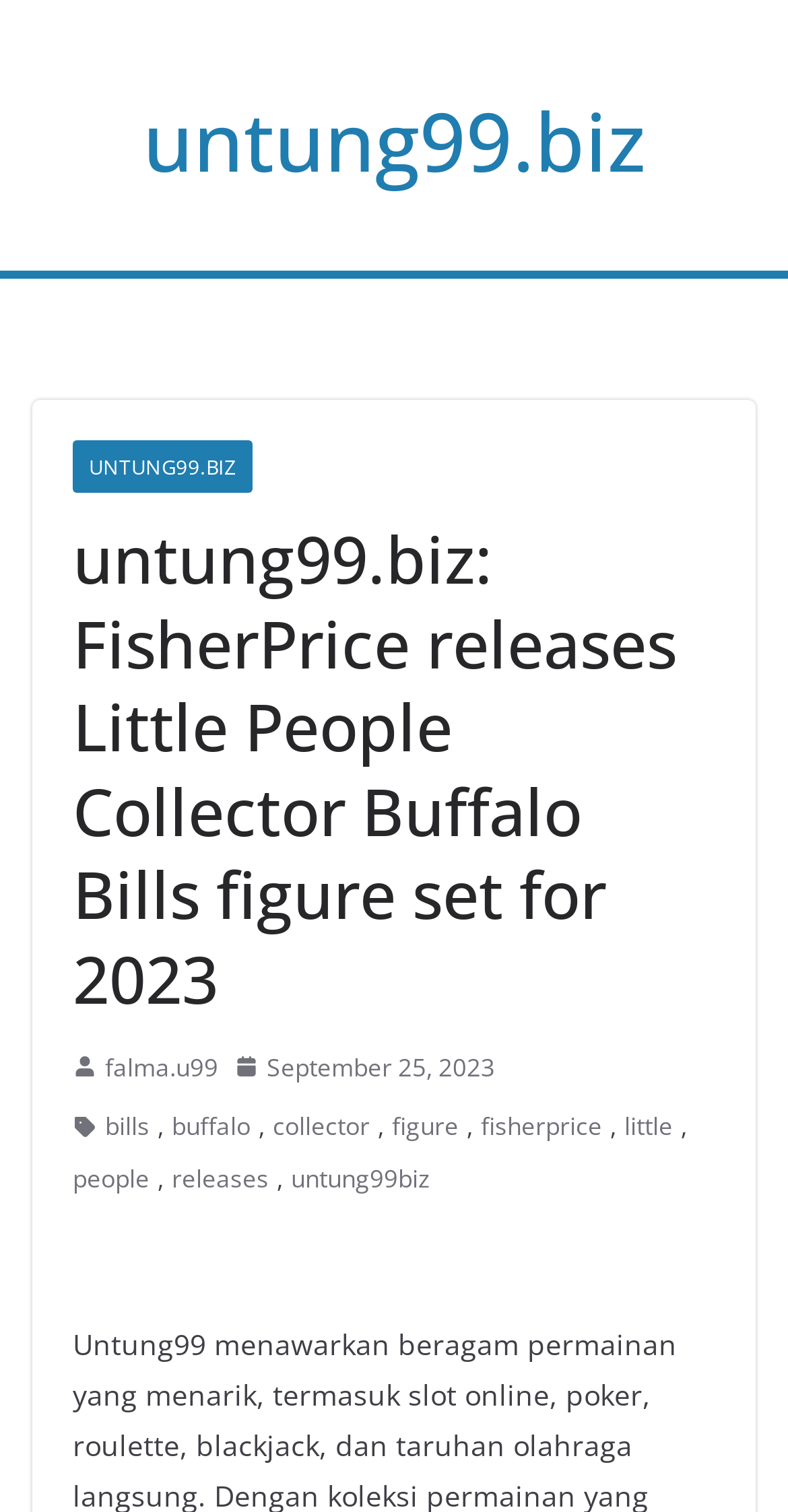What is the name of the website where the article is published?
Based on the screenshot, provide a one-word or short-phrase response.

untung99.biz